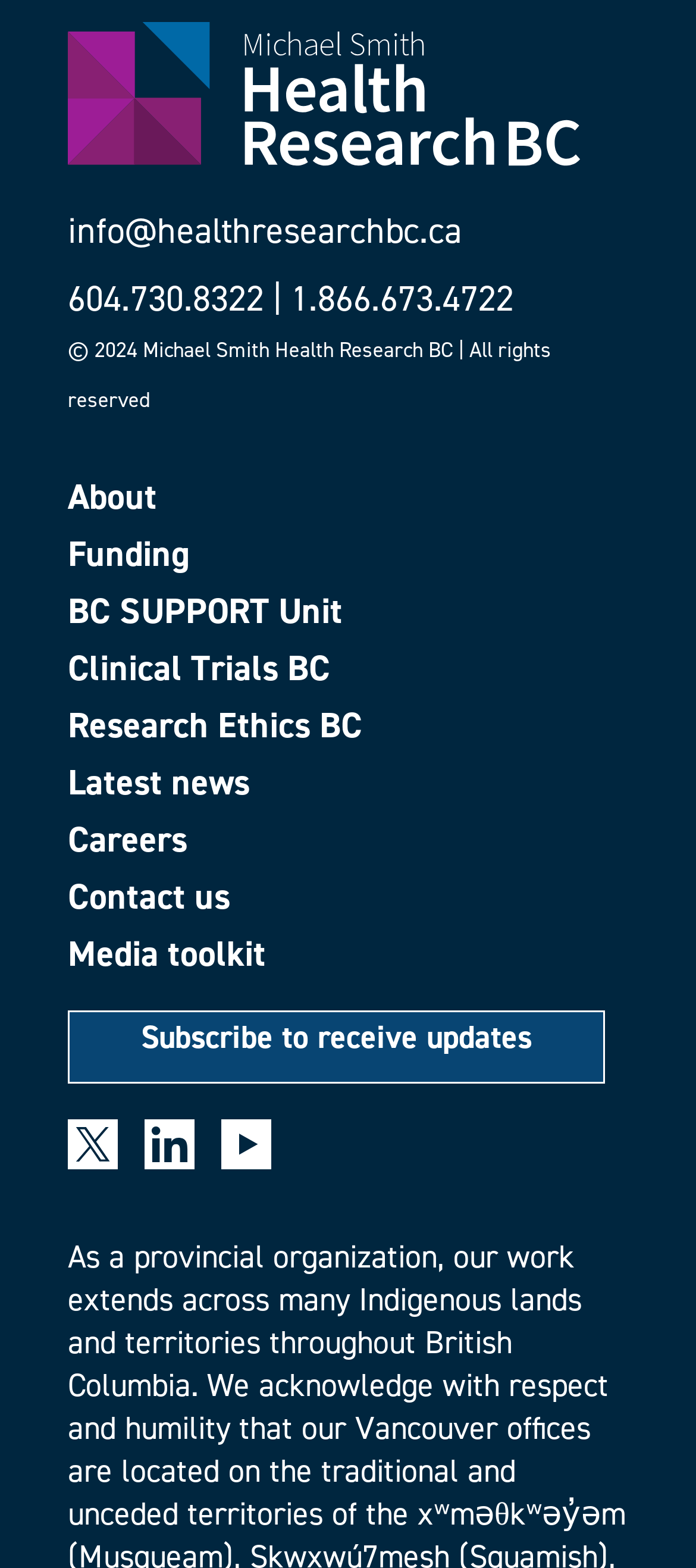Highlight the bounding box coordinates of the region I should click on to meet the following instruction: "Click on Media toolkit".

[0.097, 0.597, 0.903, 0.619]